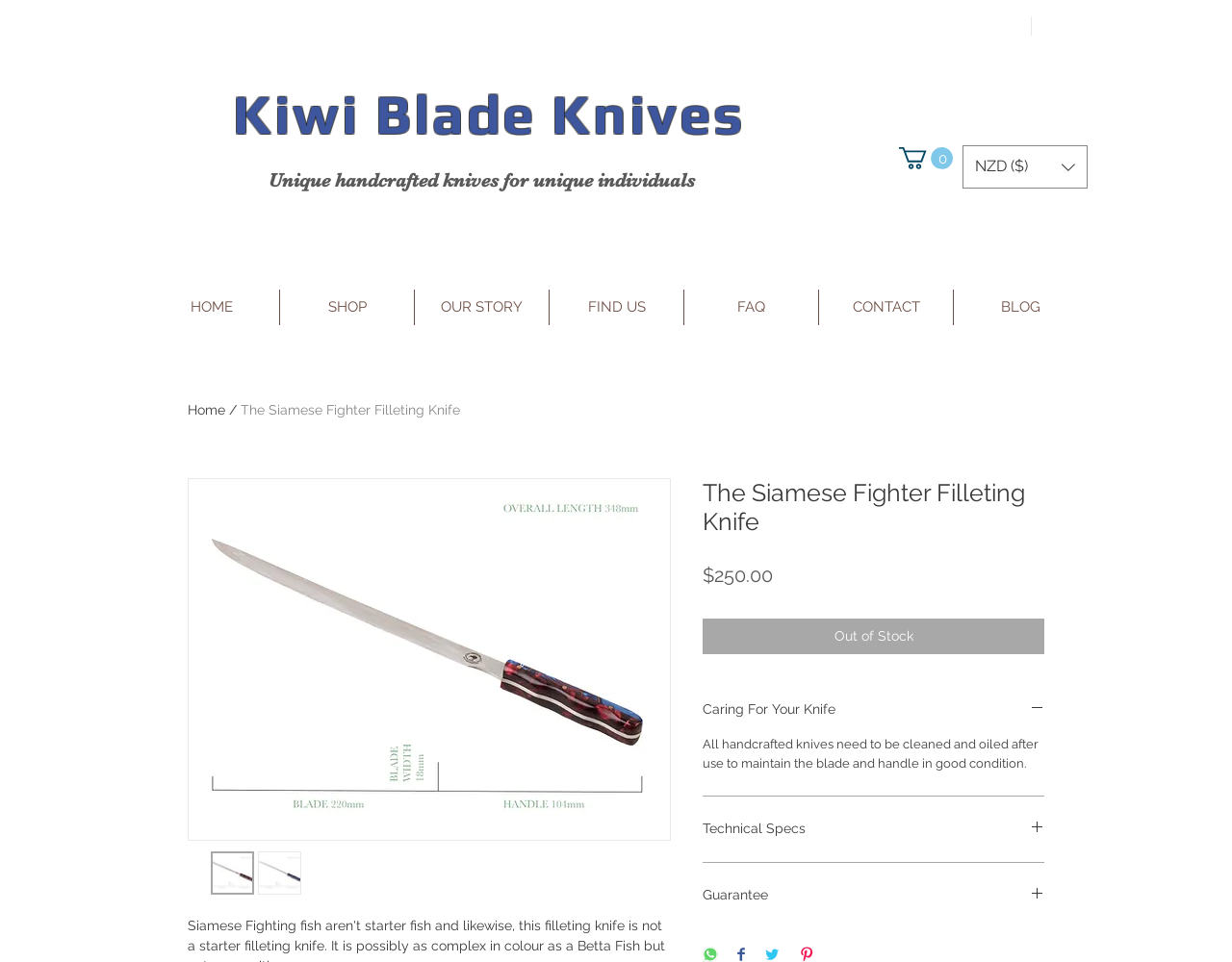What is the name of the knife?
Look at the image and construct a detailed response to the question.

I found the answer by looking at the heading element with the text 'The Siamese Fighter Filleting Knife' which is located at the top of the page, and also by examining the image with the same name.